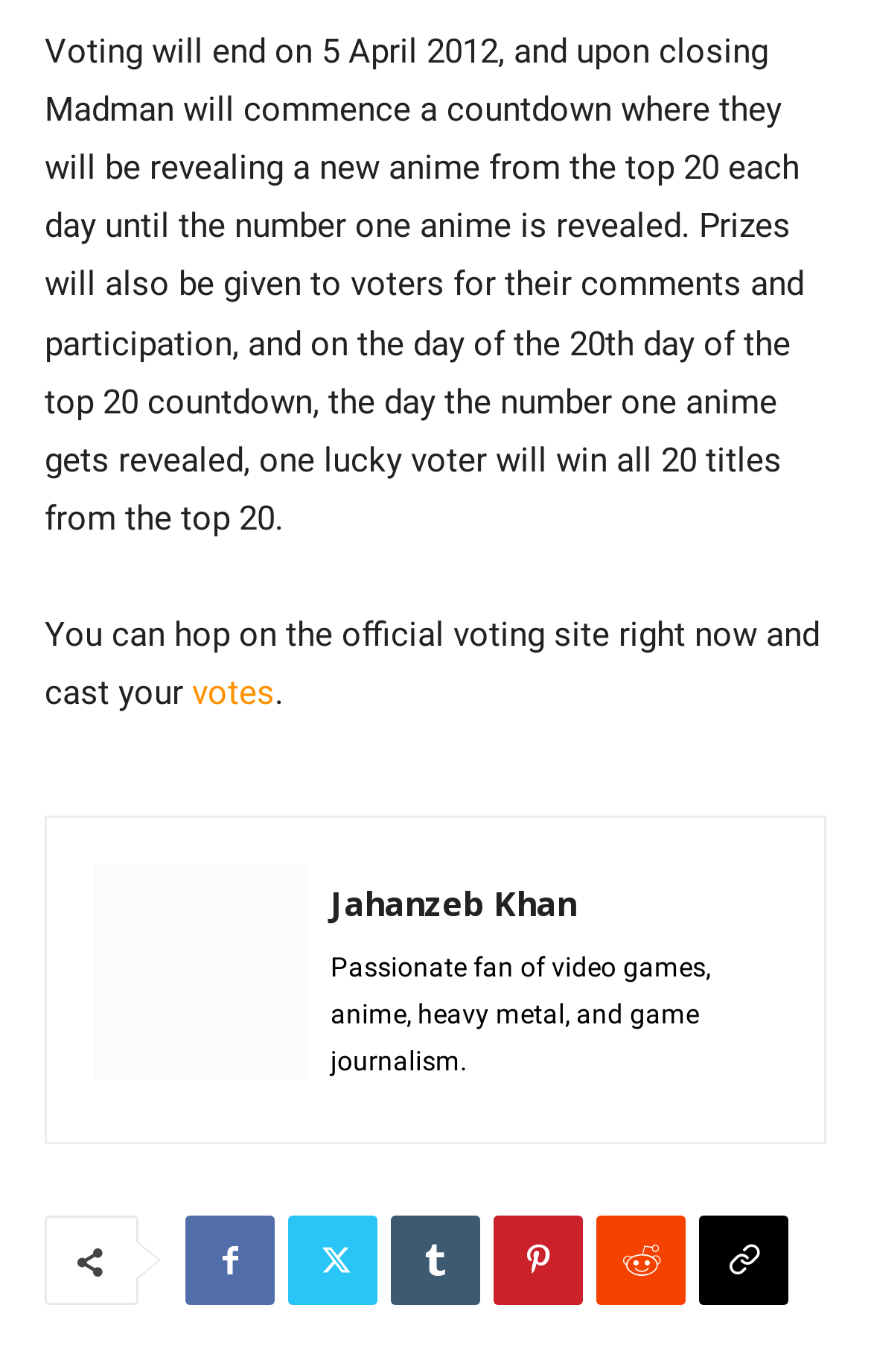What will happen after voting ends?
Please provide a single word or phrase answer based on the image.

Countdown and prize reveal